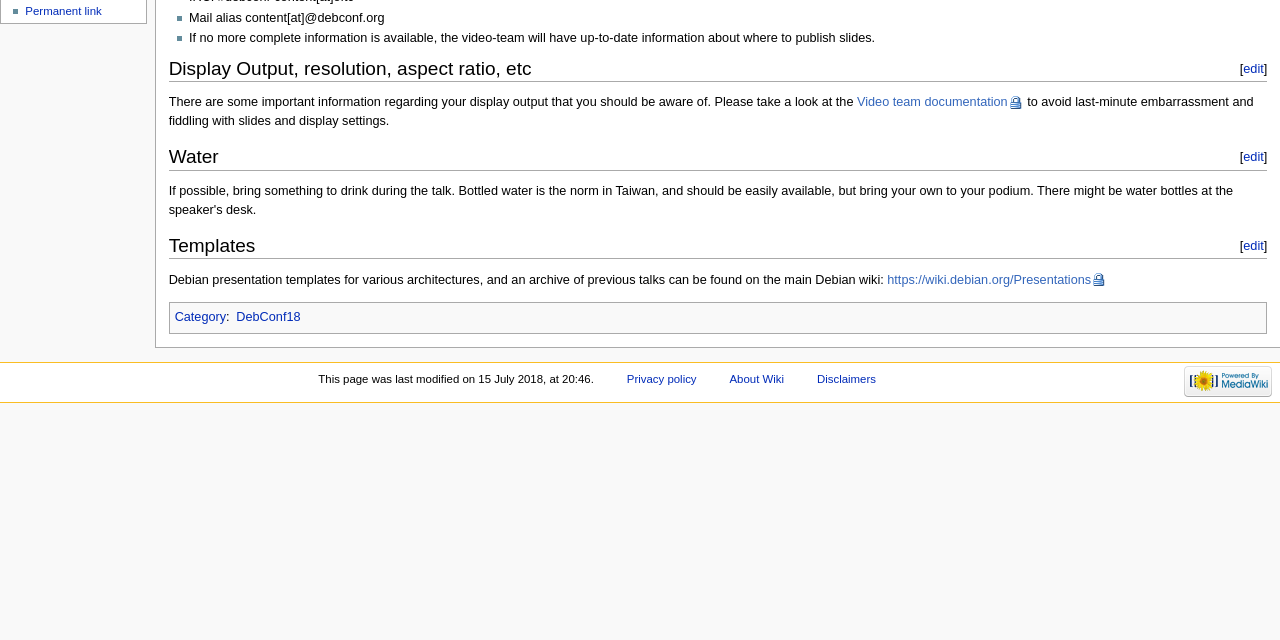Given the webpage screenshot, identify the bounding box of the UI element that matches this description: "Match Previews".

None